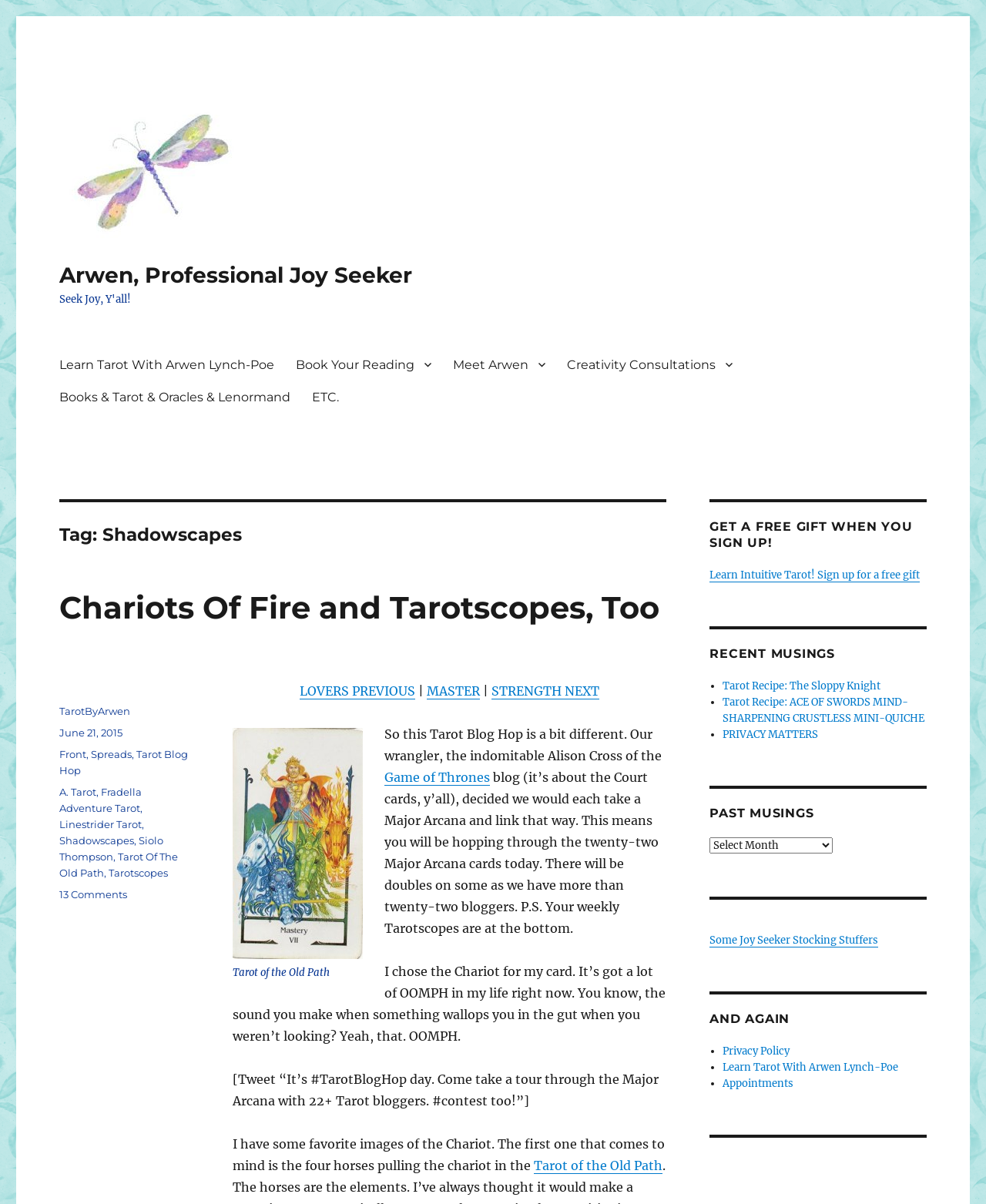Determine the bounding box coordinates for the area you should click to complete the following instruction: "Check the categories of the post".

[0.06, 0.621, 0.114, 0.631]